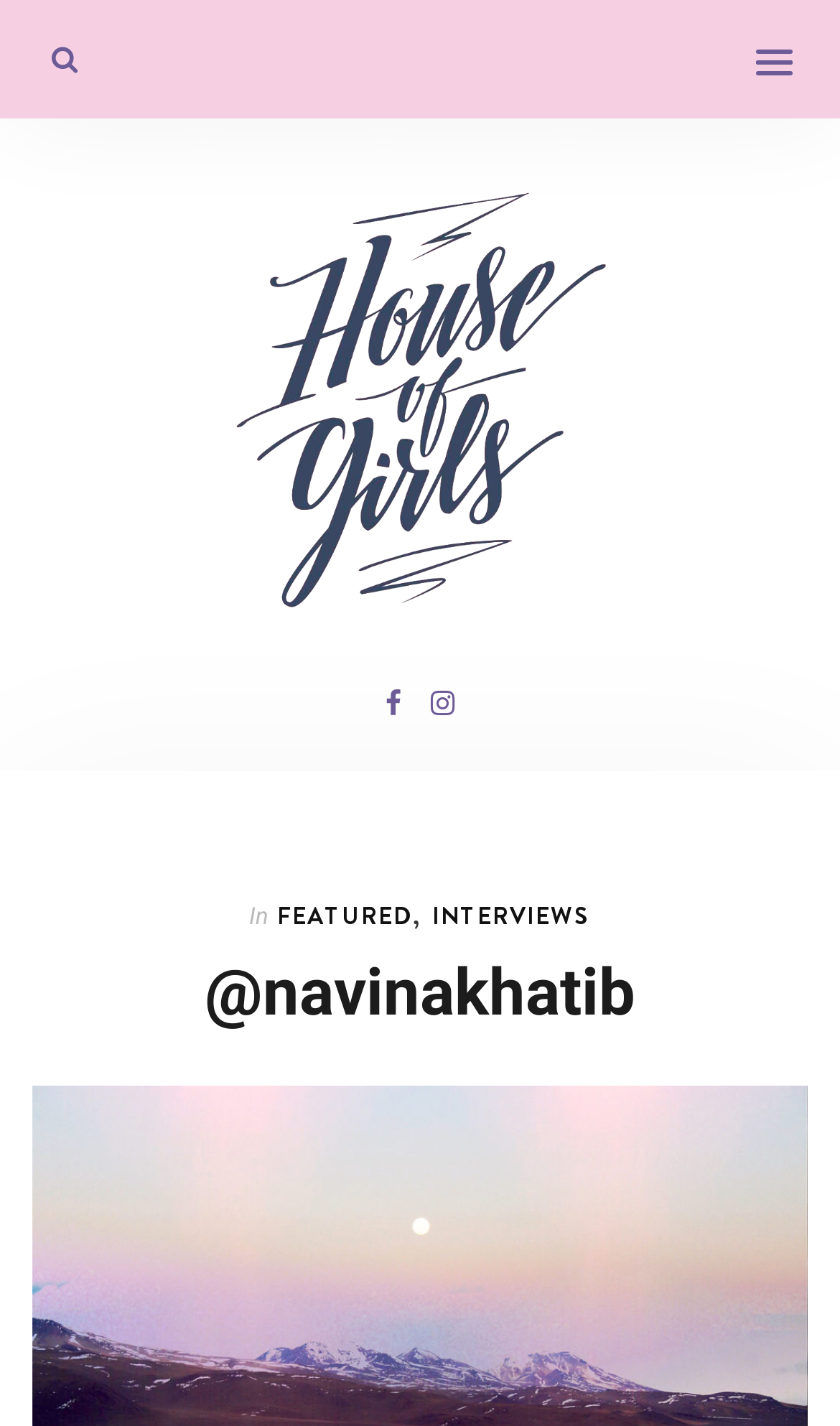Provide a short answer using a single word or phrase for the following question: 
What are the categories listed?

In, FEATURED, INTERVIEWS